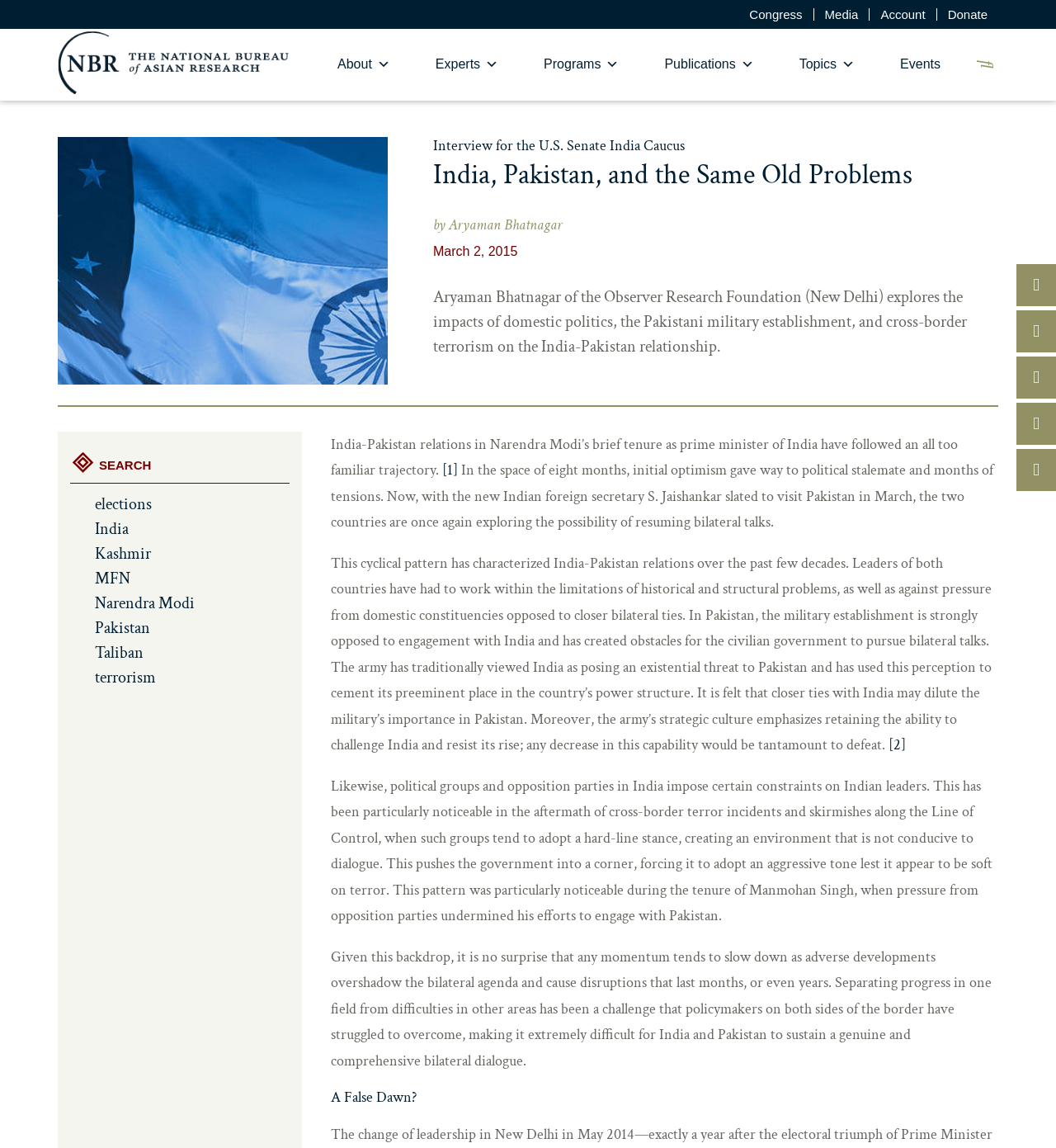What is the name of the research organization?
Please ensure your answer to the question is detailed and covers all necessary aspects.

I found the answer by looking at the top of the webpage, where the logo and the name of the organization are displayed. The name 'The National Bureau of Asian Research' is written next to the logo.